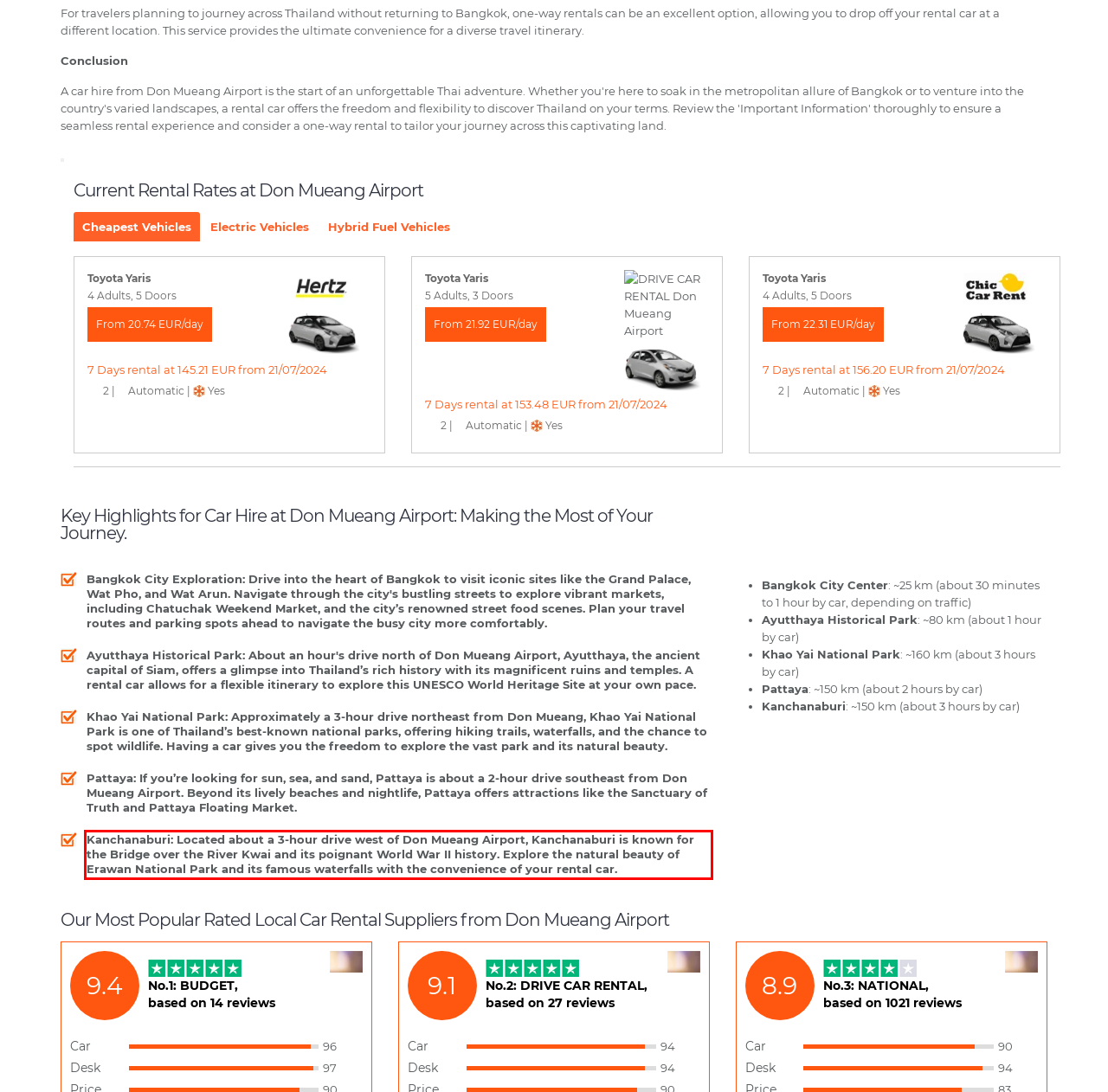You have a screenshot with a red rectangle around a UI element. Recognize and extract the text within this red bounding box using OCR.

Kanchanaburi: Located about a 3-hour drive west of Don Mueang Airport, Kanchanaburi is known for the Bridge over the River Kwai and its poignant World War II history. Explore the natural beauty of Erawan National Park and its famous waterfalls with the convenience of your rental car.